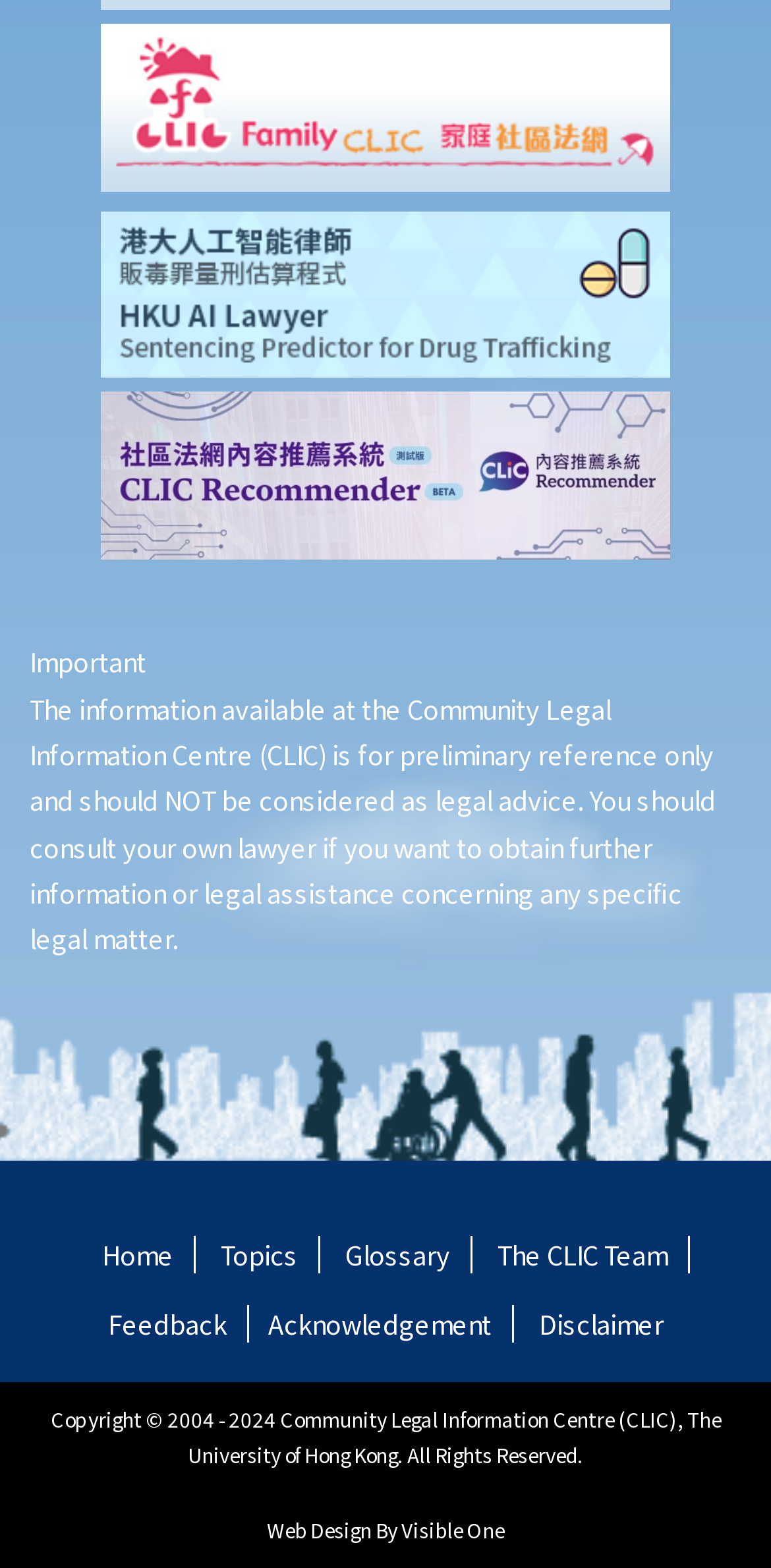Give a one-word or one-phrase response to the question: 
Is there a disclaimer on the webpage?

Yes